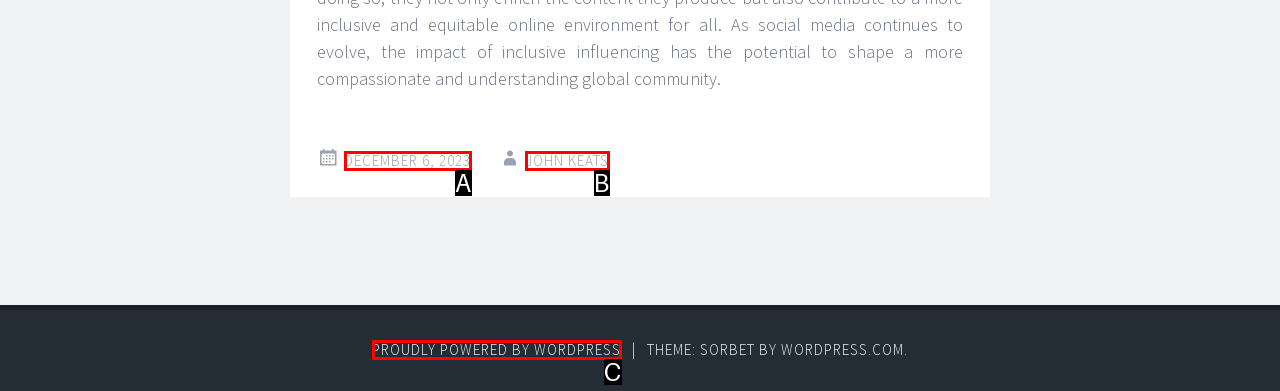Identify which HTML element aligns with the description: John Keats
Answer using the letter of the correct choice from the options available.

B